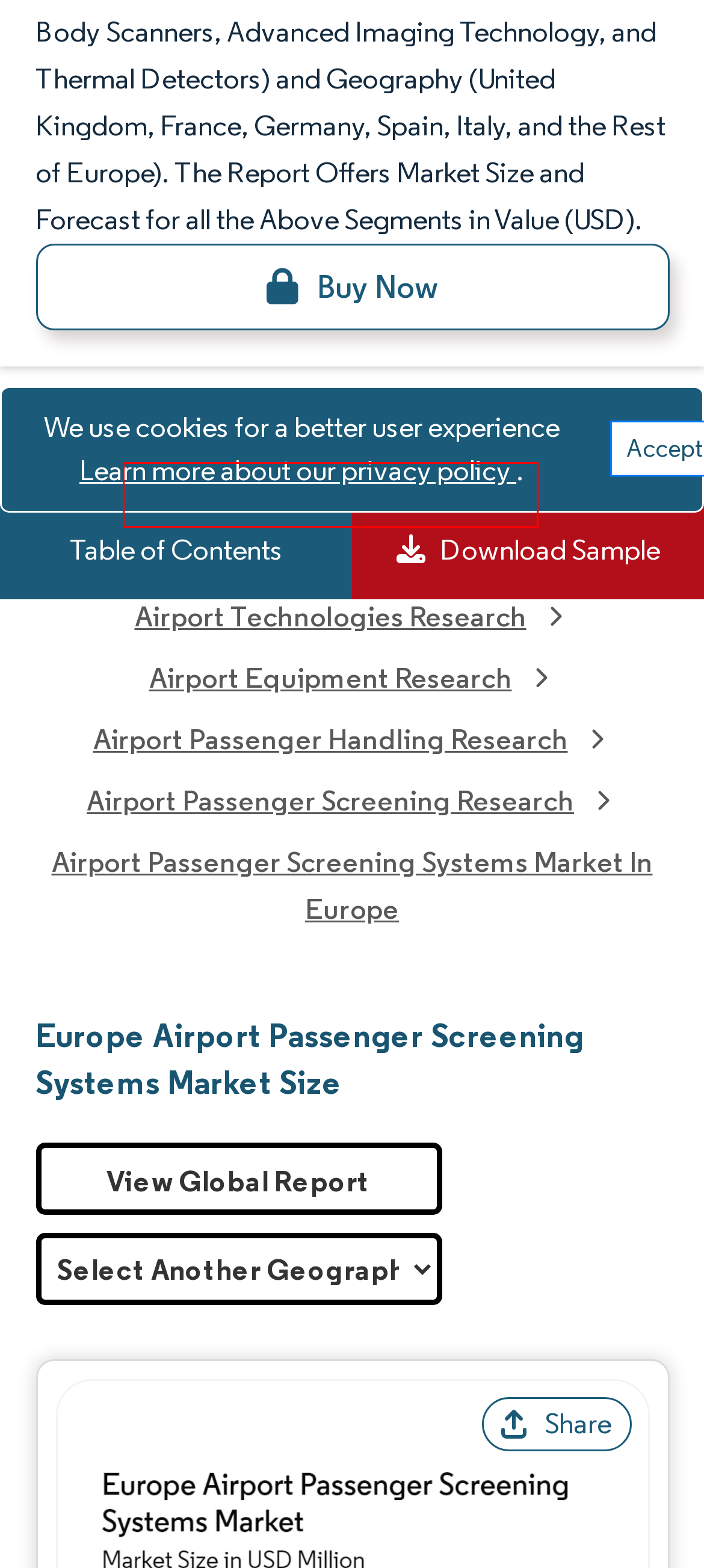Look at the screenshot of a webpage where a red bounding box surrounds a UI element. Your task is to select the best-matching webpage description for the new webpage after you click the element within the bounding box. The available options are:
A. Airport Technologies Research Reports & Market Industry Analysis
B. Airport Operations Research Reports & Market Industry Analysis
C. Airport Passenger Screening Systems Market - Share, Analysis & Size
D. Privacy Policy - Mordor Intelligence™
E. Airport Passenger Handling Research Reports & Market Industry Analysis
F. Airport Equipment Research Reports & Market Industry Analysis
G. Airport Passenger Screening Research Reports & Market Industry Analysis
H. Aerospace & Defense Research Reports & Market Industry Analysis

H